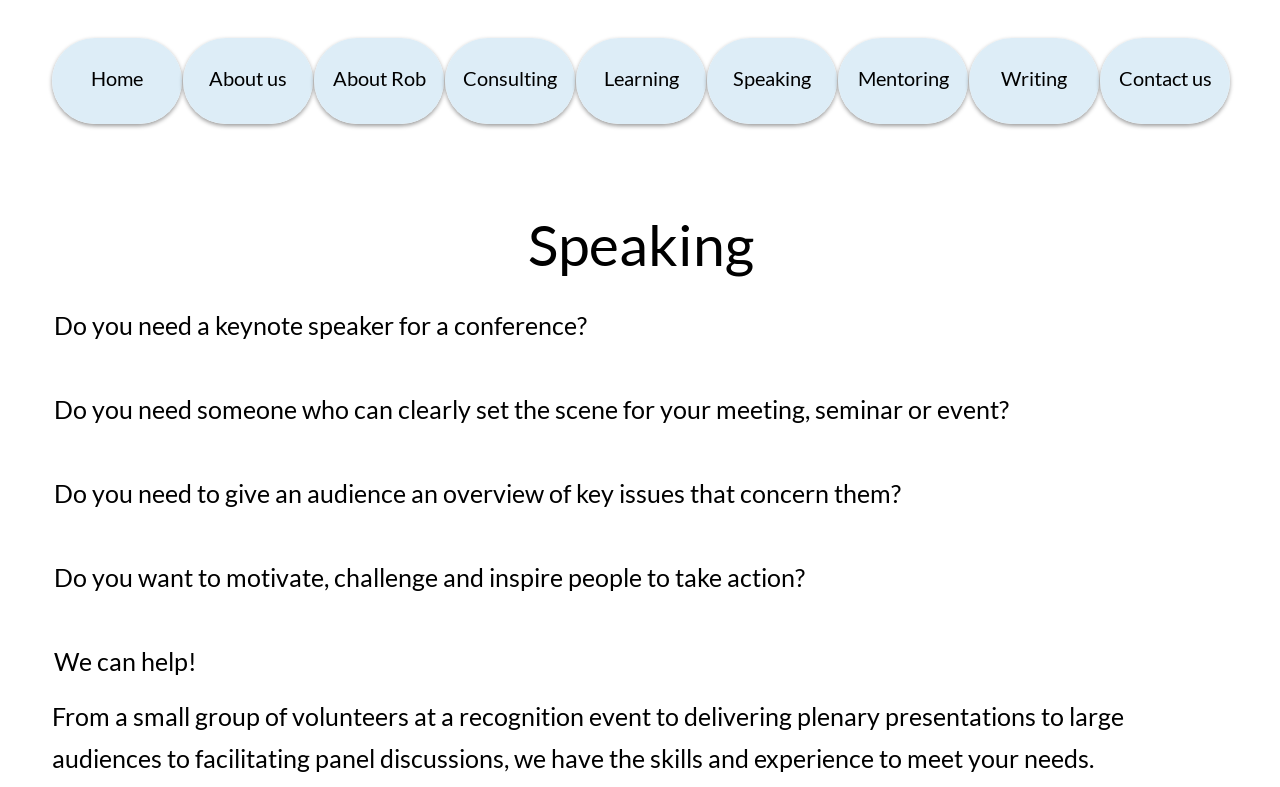What type of events do the speaking services cater to?
Carefully analyze the image and provide a detailed answer to the question.

The webpage mentions that the speaking services can help with keynote speaking for conferences, setting the scene for meetings, seminars, or events, and facilitating panel discussions, indicating that they cater to a range of events.